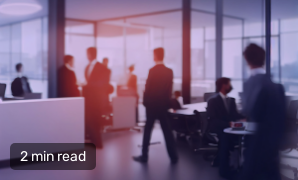Paint a vivid picture with your words by describing the image in detail.

The image captures a dynamic office environment featuring several professionals engaged in conversations and activities. It showcases individuals in business attire, emphasizing a collaborative atmosphere. The background is slightly blurred, creating a sense of movement and focus on the people. A label in the foreground reads "2 min read," suggesting that the content related to this image is concise and likely informative. This visual context hints at themes of professionalism and teamwork, reflecting a typical corporate setting.